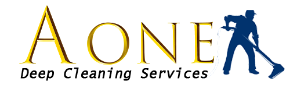Please answer the following question using a single word or phrase: 
What does the golden color of the logo symbolize?

High-quality service